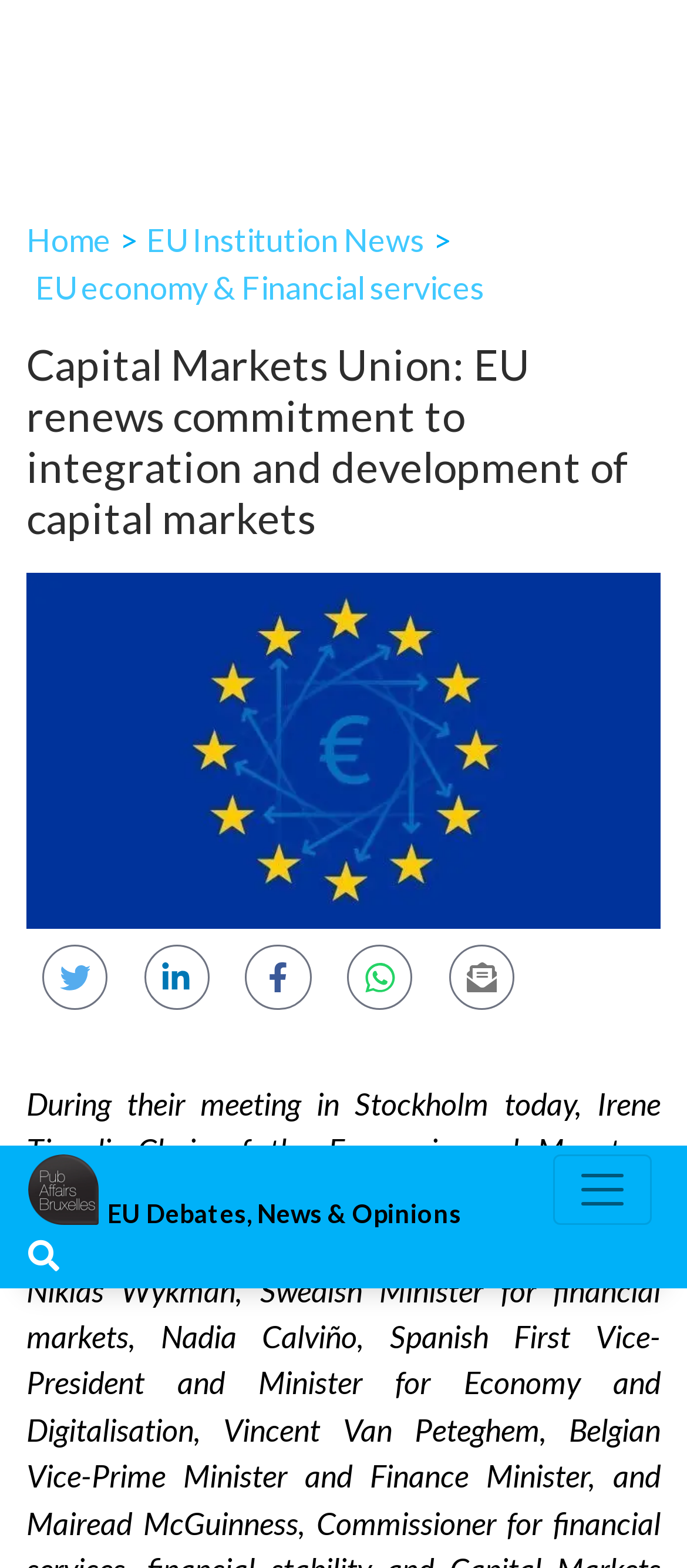Please determine the primary heading and provide its text.

Capital Markets Union: EU renews commitment to integration and development of capital markets